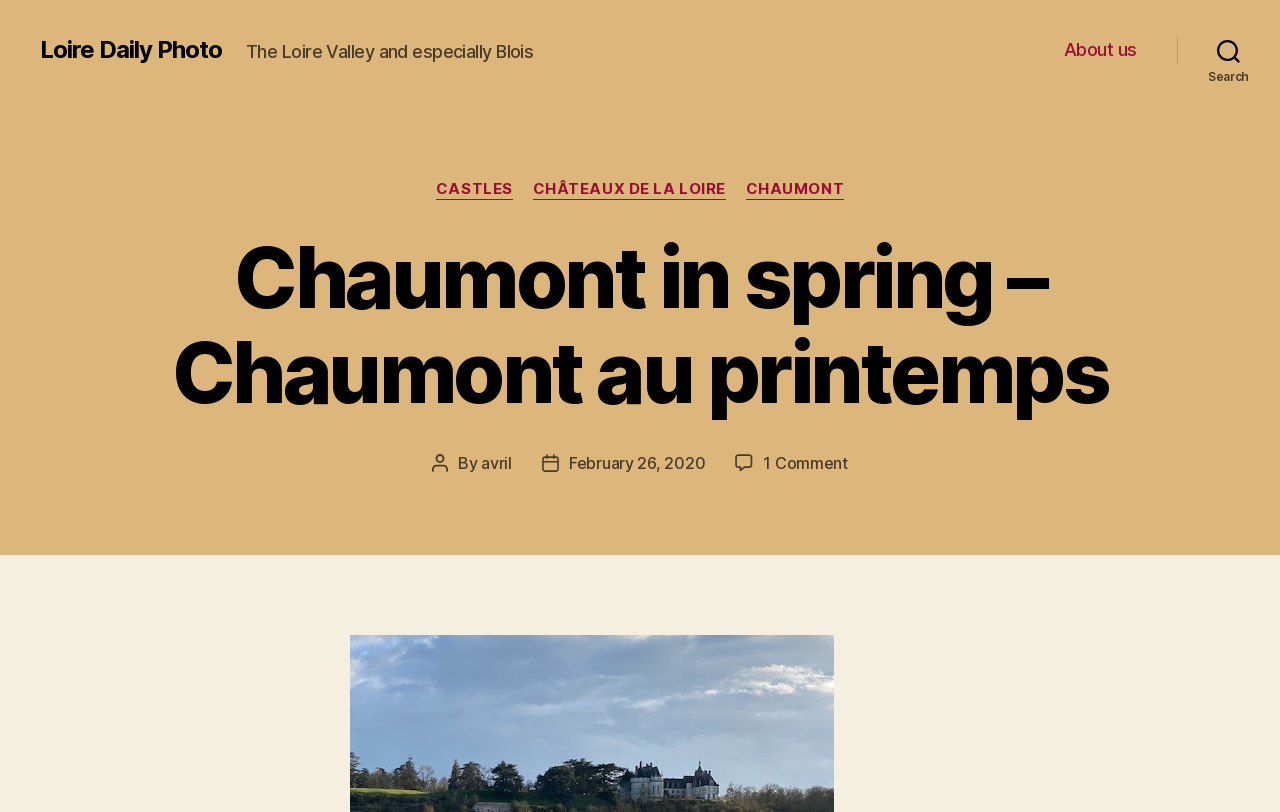Please identify the bounding box coordinates of the element's region that I should click in order to complete the following instruction: "search". The bounding box coordinates consist of four float numbers between 0 and 1, i.e., [left, top, right, bottom].

[0.92, 0.034, 1.0, 0.089]